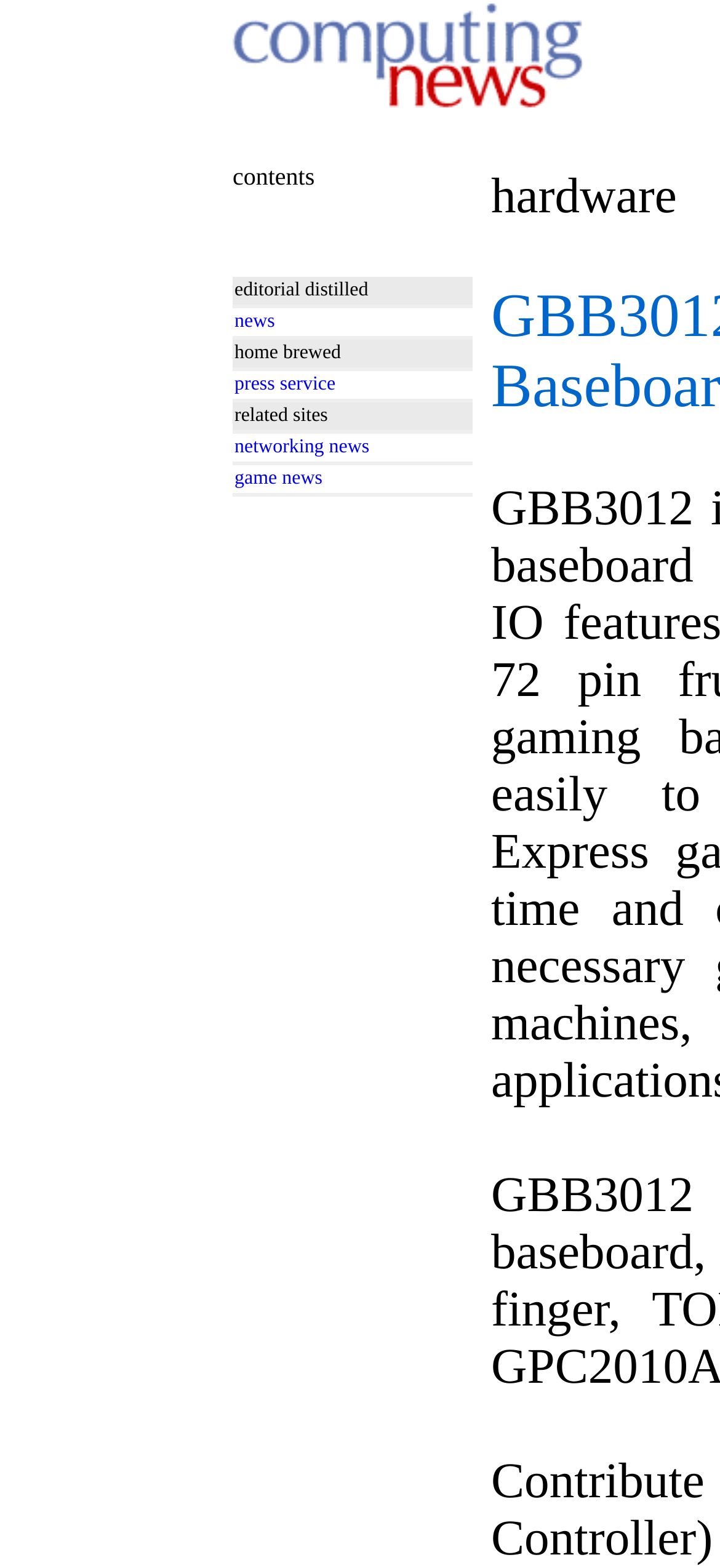Based on the image, give a detailed response to the question: What is the layout of the table?

The table is organized into rows and columns, with each row containing a gridcell that holds a specific type of content. The columns are used to align the gridcells and create a structured layout.